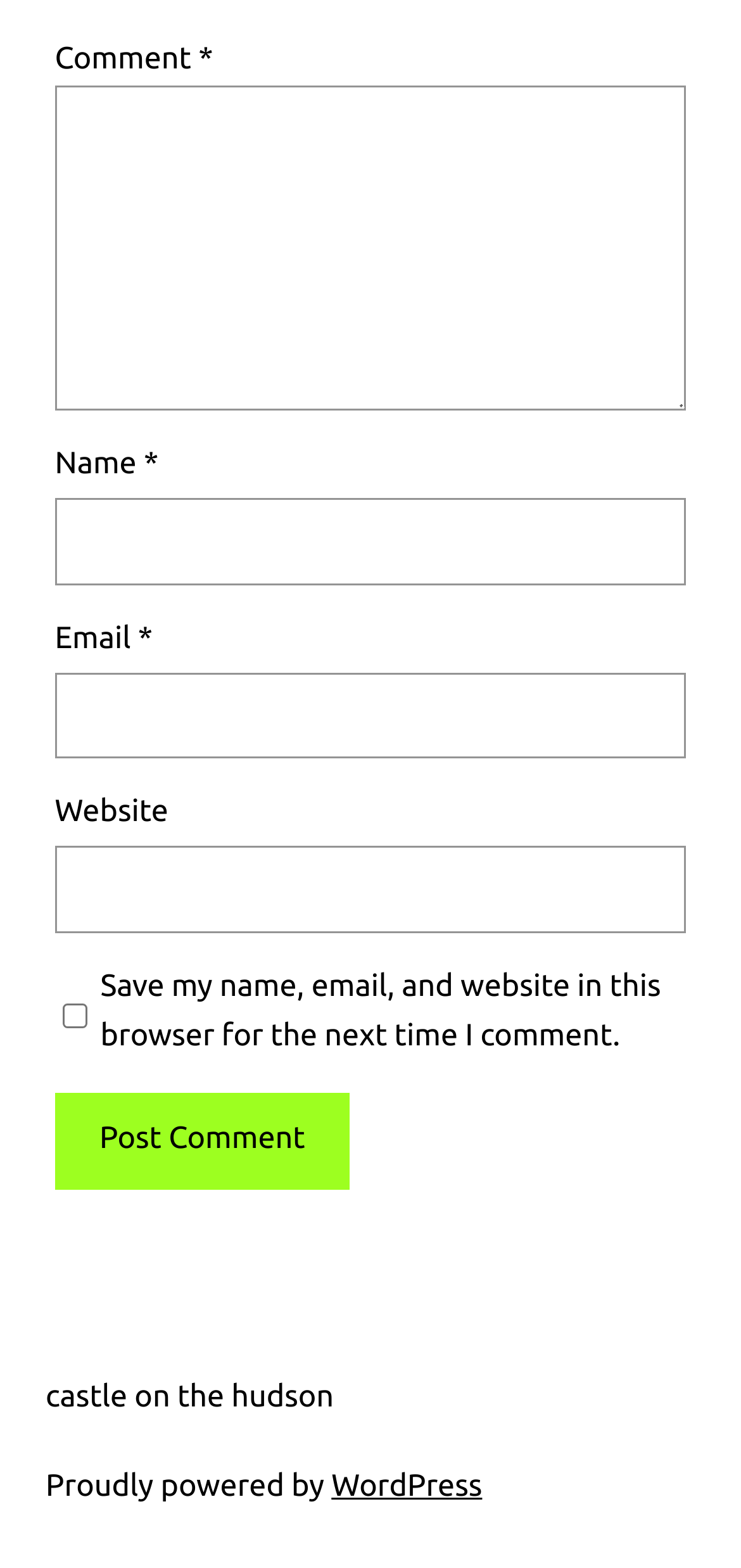Provide a one-word or short-phrase answer to the question:
What is the text of the button?

Post Comment